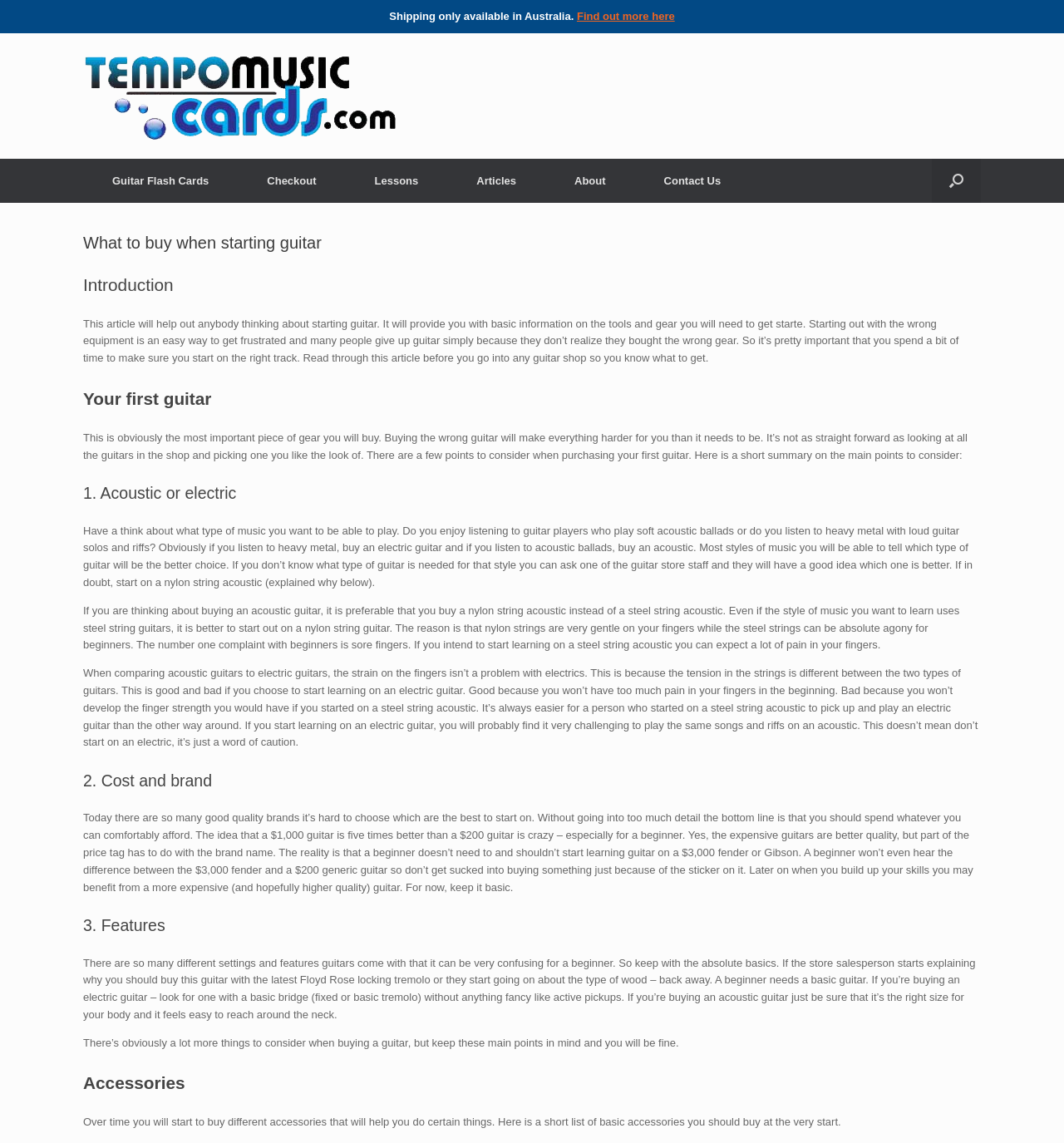Extract the bounding box coordinates of the UI element described: "title="Tempo Music Cards"". Provide the coordinates in the format [left, top, right, bottom] with values ranging from 0 to 1.

[0.078, 0.029, 0.373, 0.139]